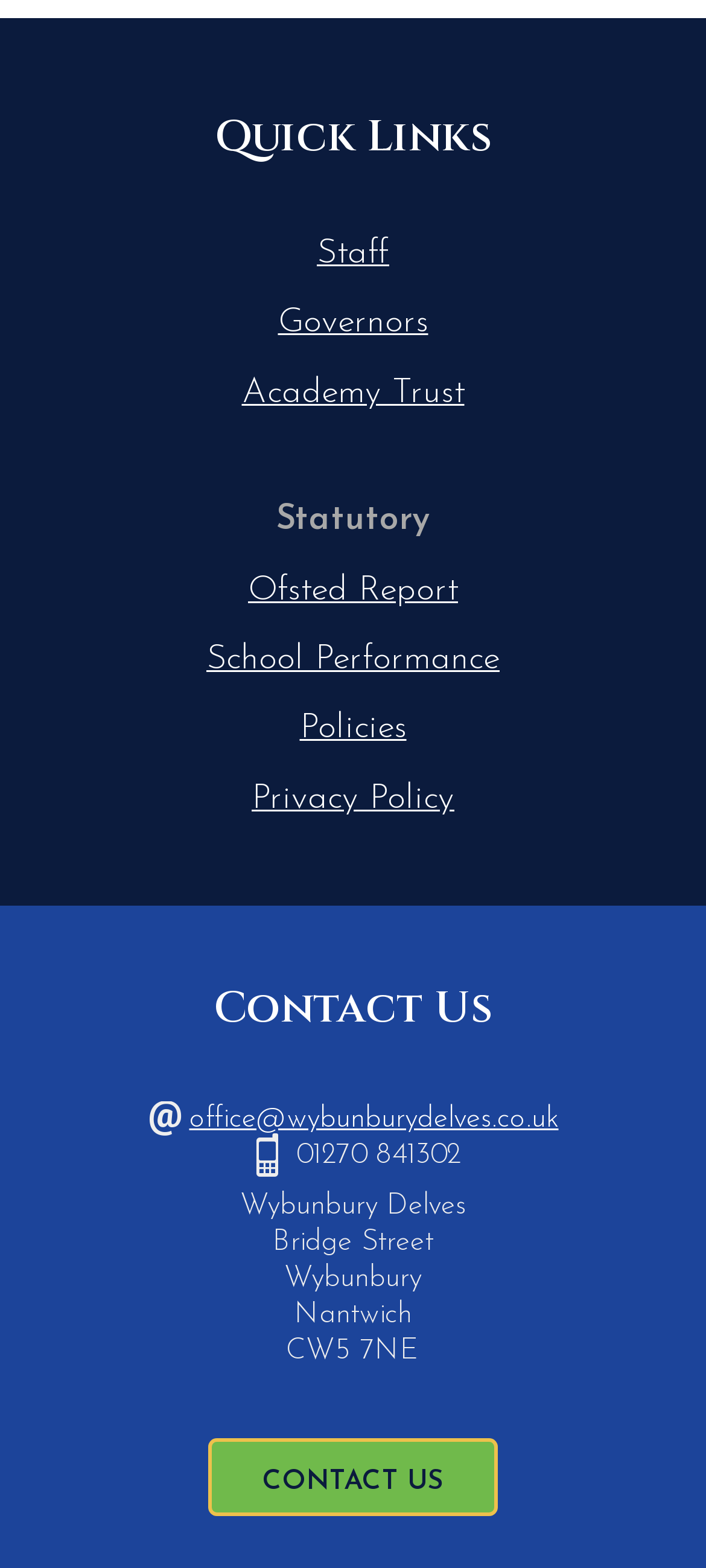Please identify the bounding box coordinates of the clickable area that will allow you to execute the instruction: "View Ofsted Report".

[0.0, 0.361, 1.0, 0.405]